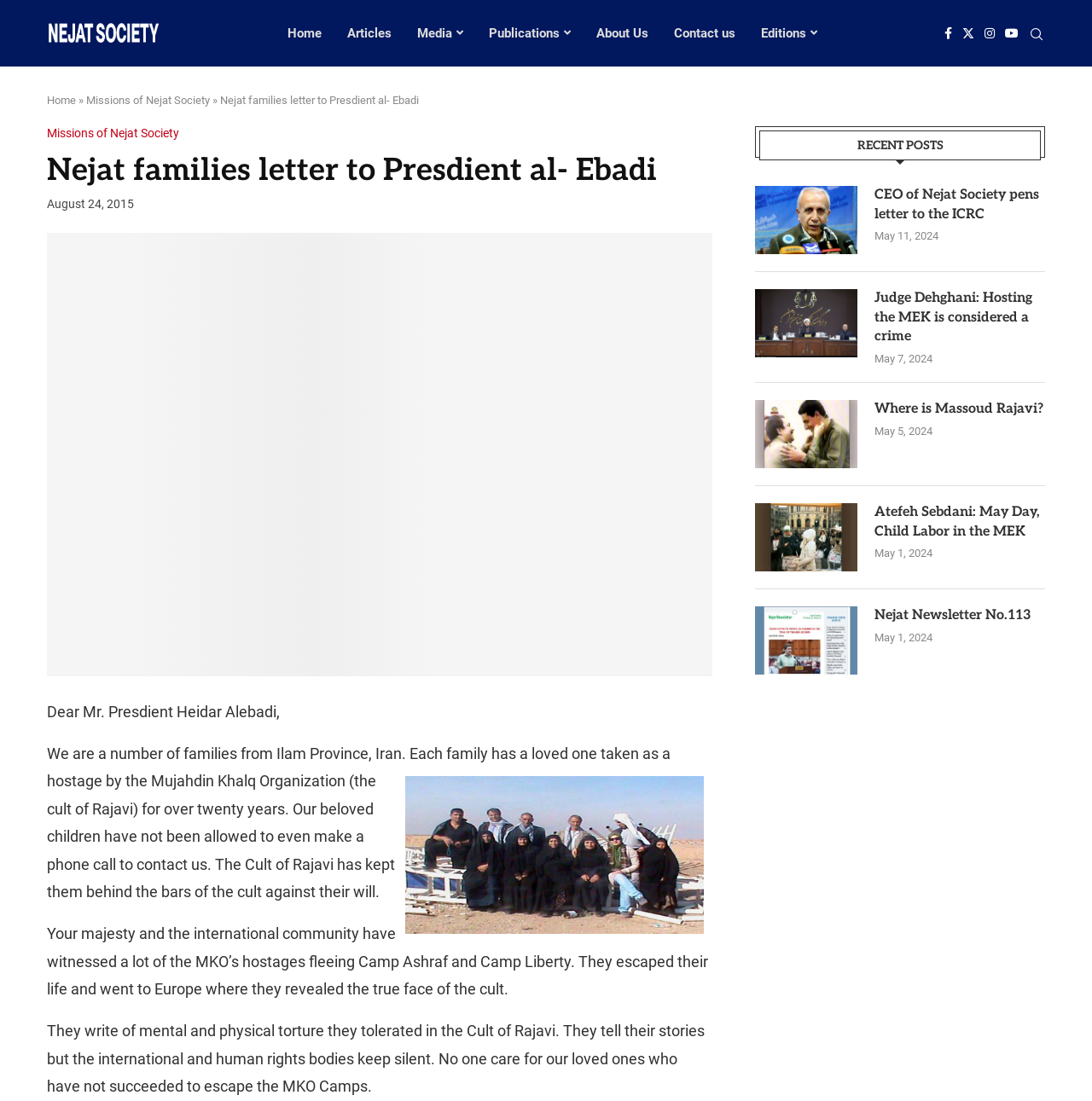Pinpoint the bounding box coordinates of the clickable element needed to complete the instruction: "Visit the 'Articles' page". The coordinates should be provided as four float numbers between 0 and 1: [left, top, right, bottom].

[0.318, 0.008, 0.358, 0.053]